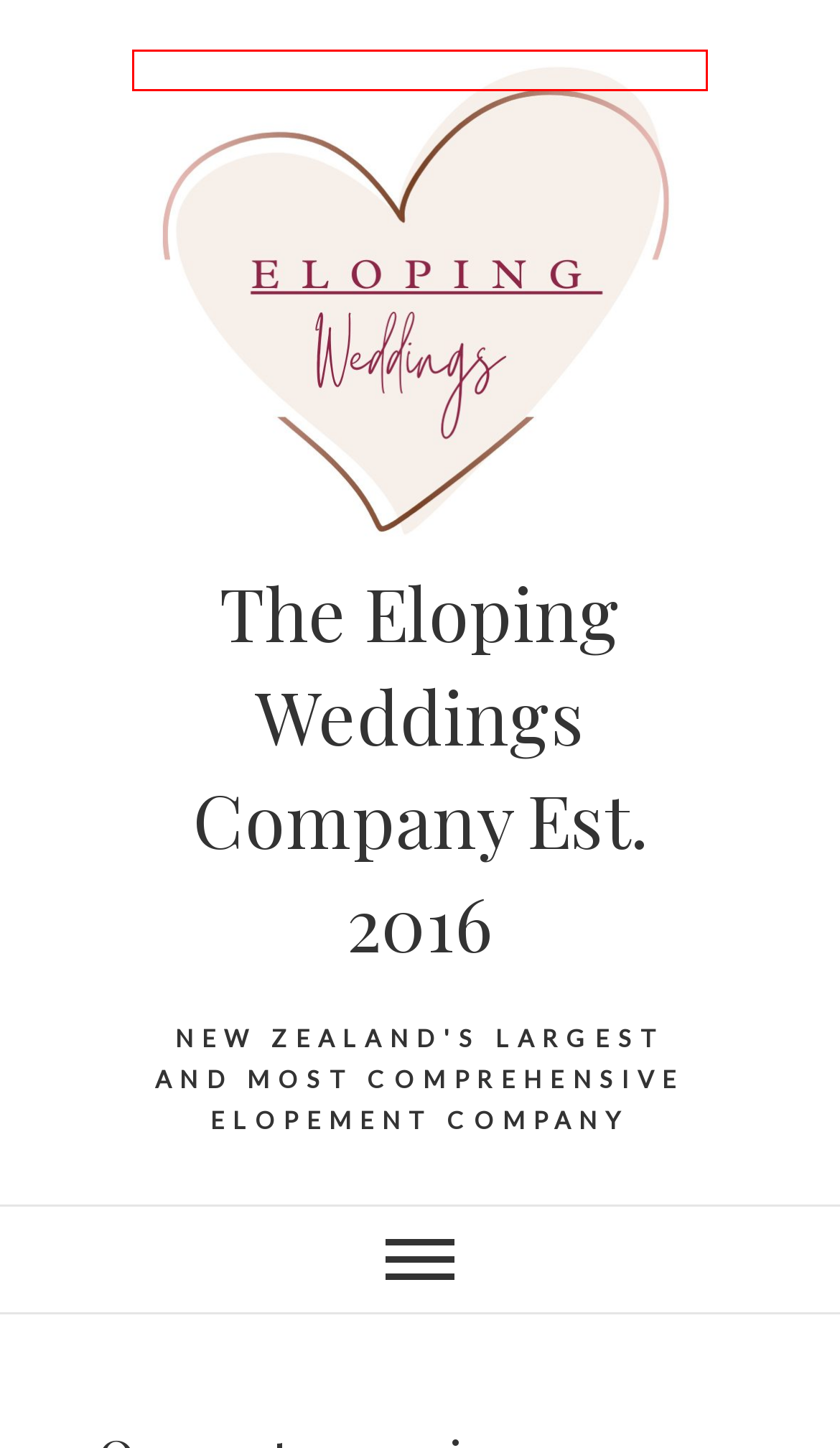Inspect the screenshot of a webpage with a red rectangle bounding box. Identify the webpage description that best corresponds to the new webpage after clicking the element inside the bounding box. Here are the candidates:
A. Bay of Islands elopements | eloping weddings New Zealand
B. Taupo elopement packages | micro wedding | elope in Taupo
C. Eloping photos New Zealand | Eloping weddings Queenstown
D. Wanaka elopements | Elope in NZ | Coromandel Peak elopement
E. Coromandel elopement packages | Coromandel eloping weddings
F. Legal New Zealand elopements | Eloping weddings in New Zealand
G. Mount Maunganui weddings | elopements New Zealand
H. Elope in Queenstown | Queenstown Elopements | New Zealand

H